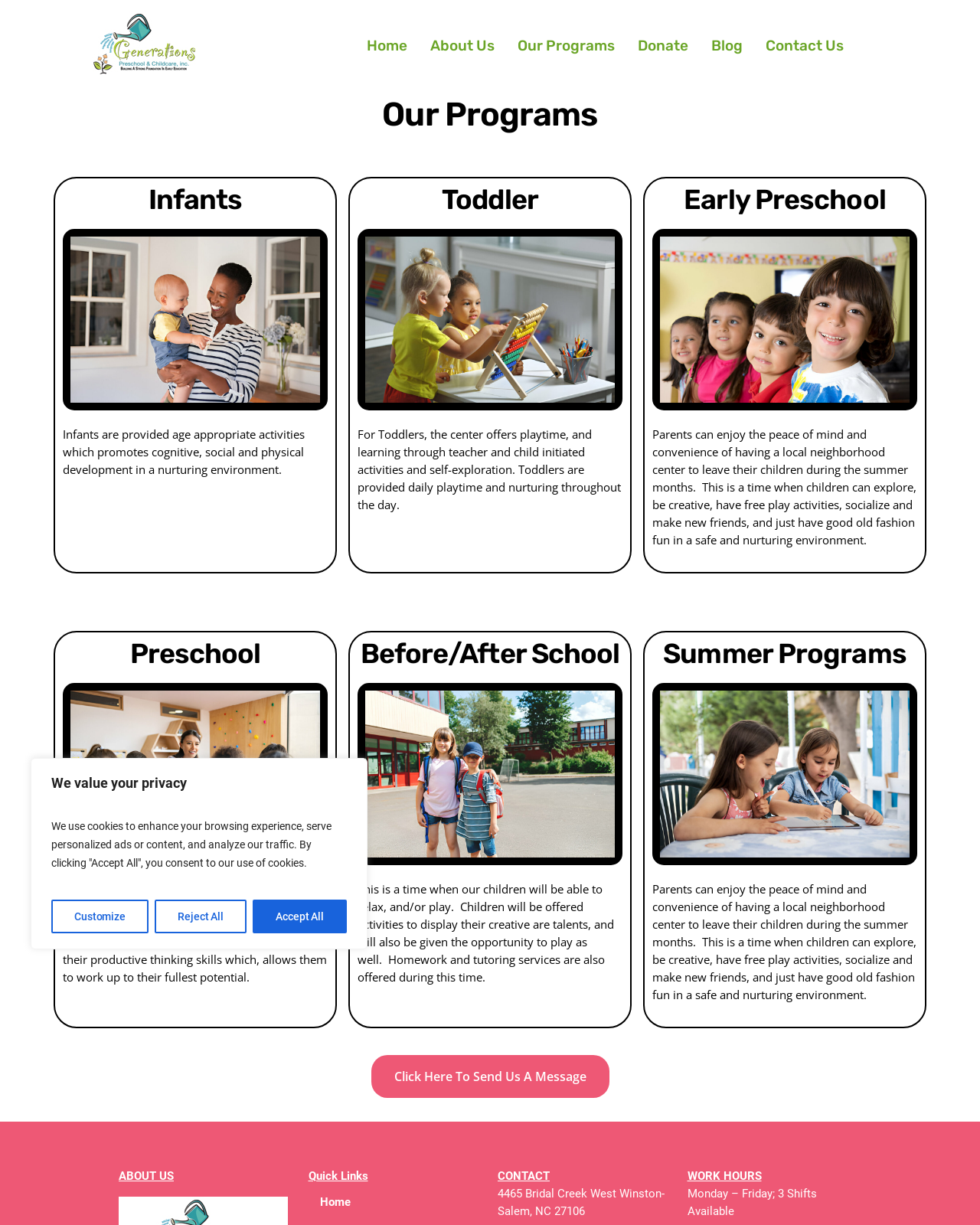Pinpoint the bounding box coordinates for the area that should be clicked to perform the following instruction: "Click the Contact Us link".

[0.769, 0.022, 0.872, 0.052]